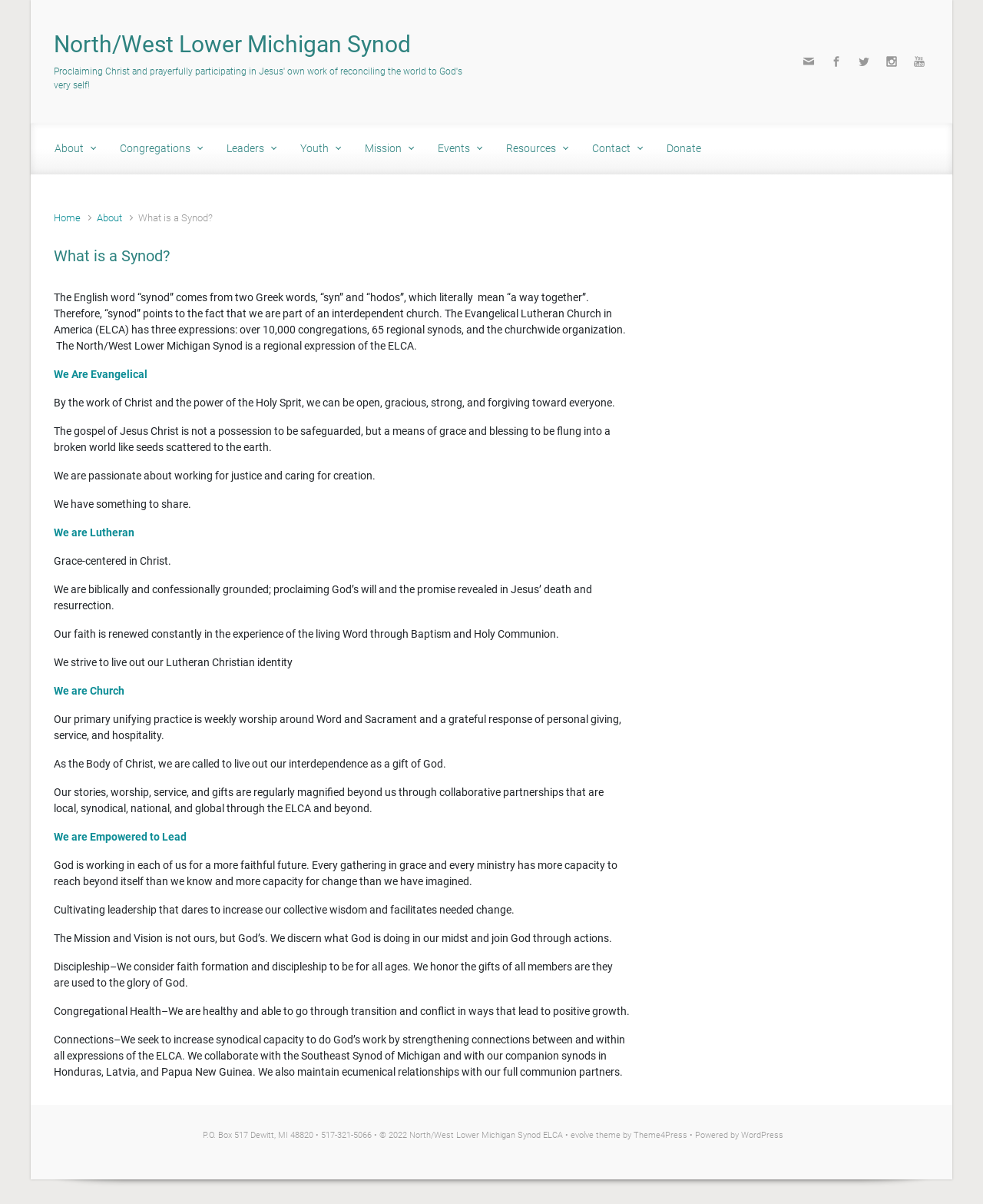Could you provide the bounding box coordinates for the portion of the screen to click to complete this instruction: "Click on the 'North/West Lower Michigan Synod' link in the top header"?

[0.055, 0.026, 0.418, 0.048]